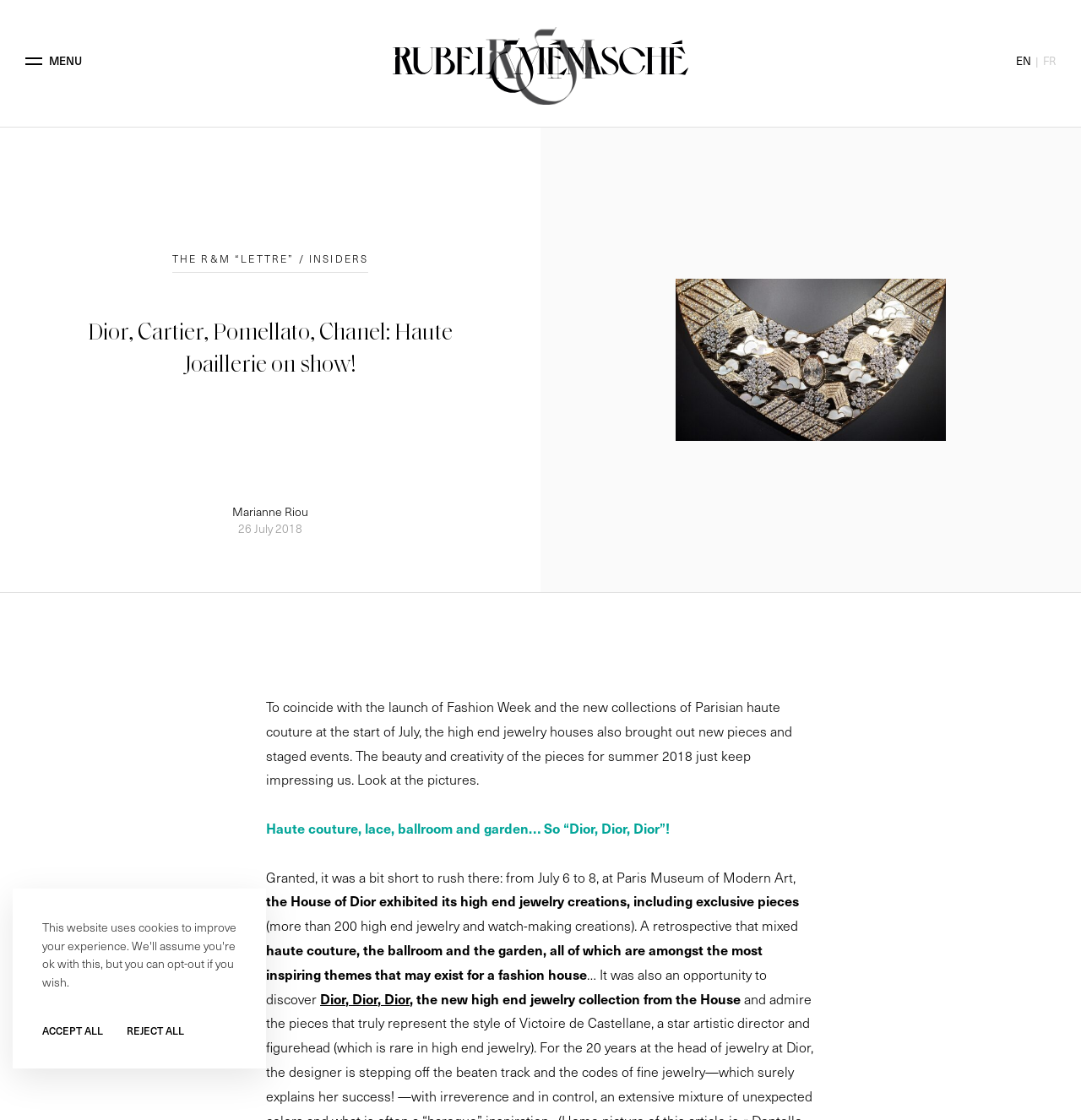Pinpoint the bounding box coordinates for the area that should be clicked to perform the following instruction: "View the R&M “Lettre”".

[0.552, 0.564, 0.9, 0.638]